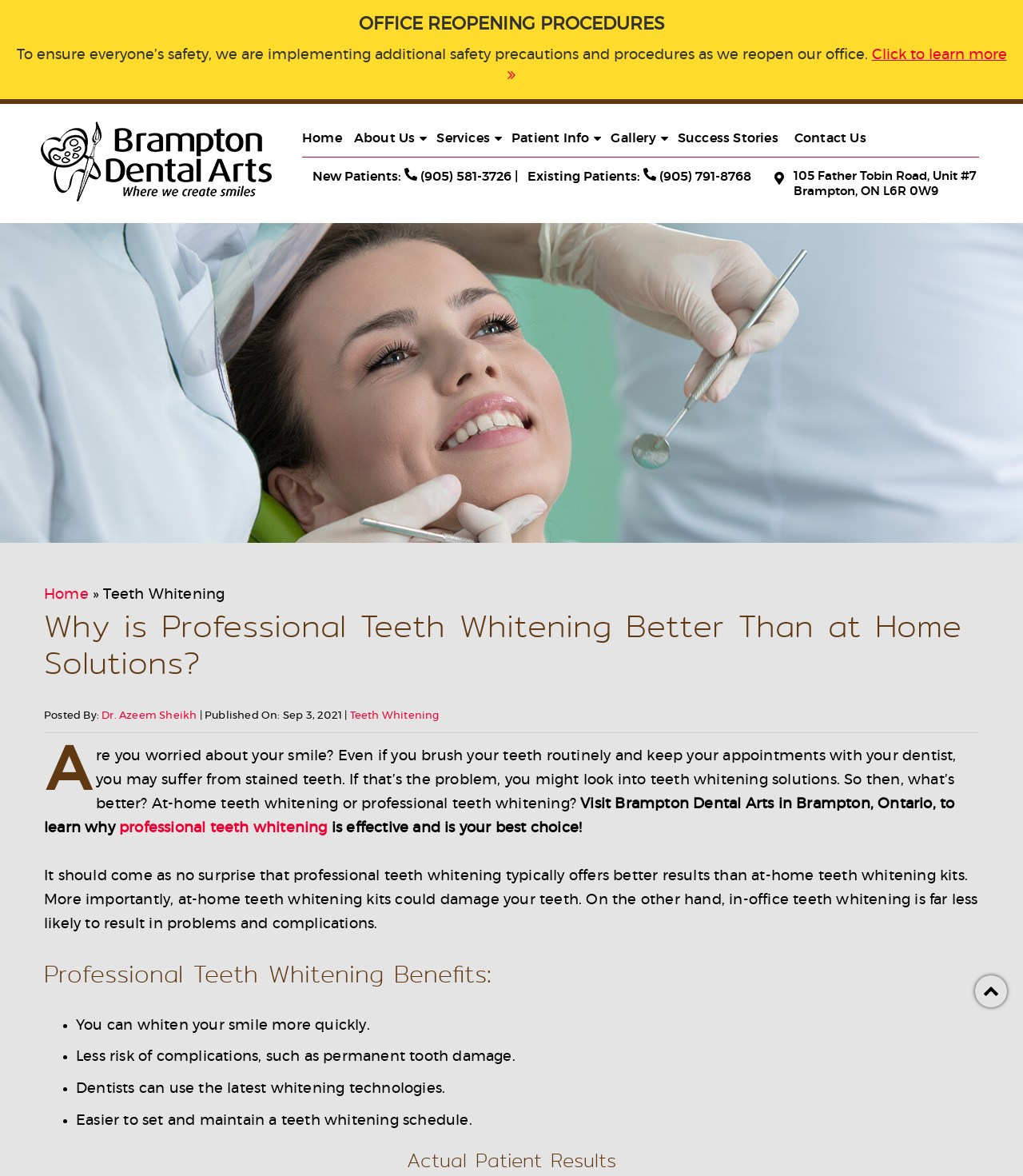Please determine and provide the text content of the webpage's heading.

Why is Professional Teeth Whitening Better Than at Home Solutions?